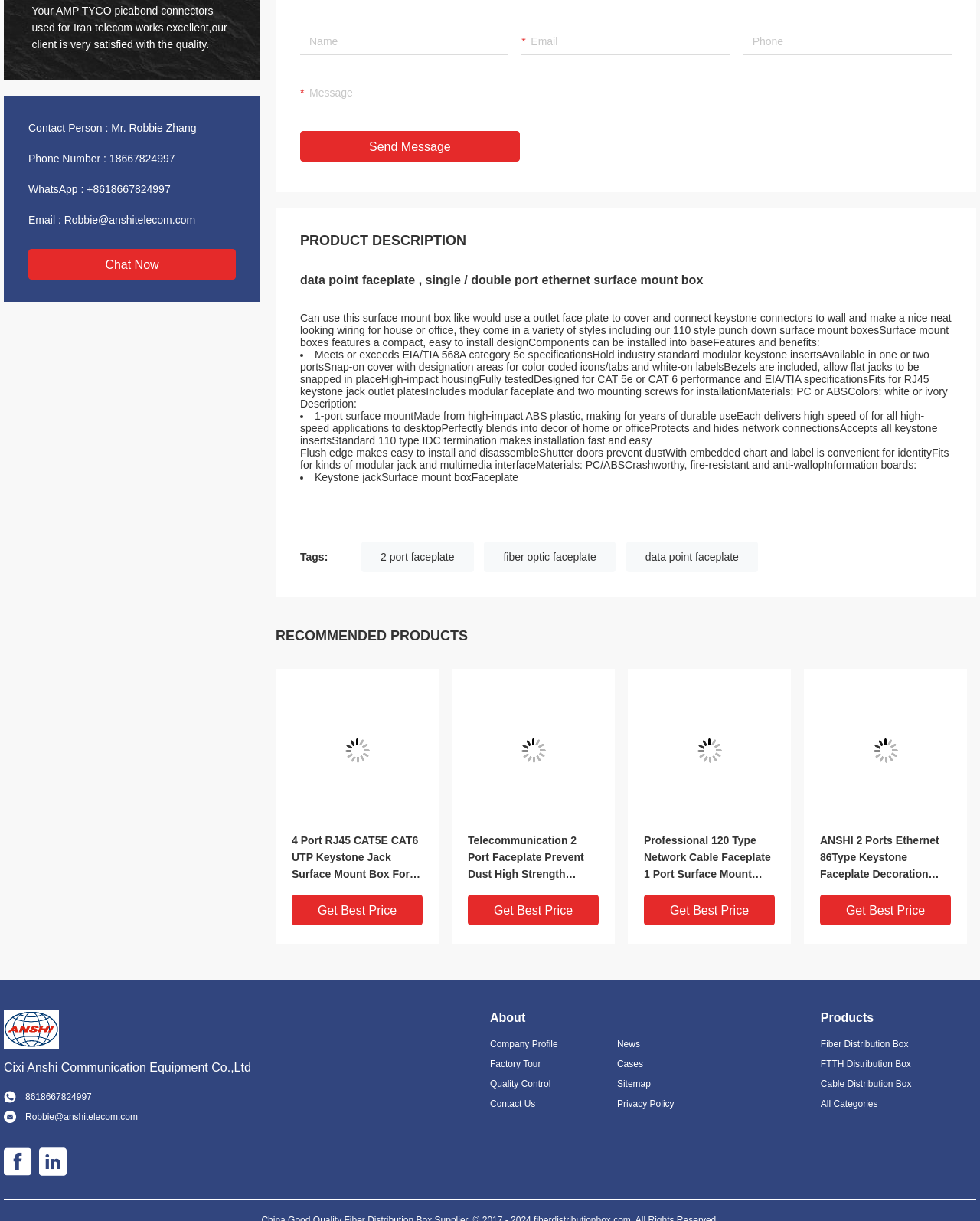Use a single word or phrase to answer this question: 
What is the contact person's name?

Mr. Robbie Zhang